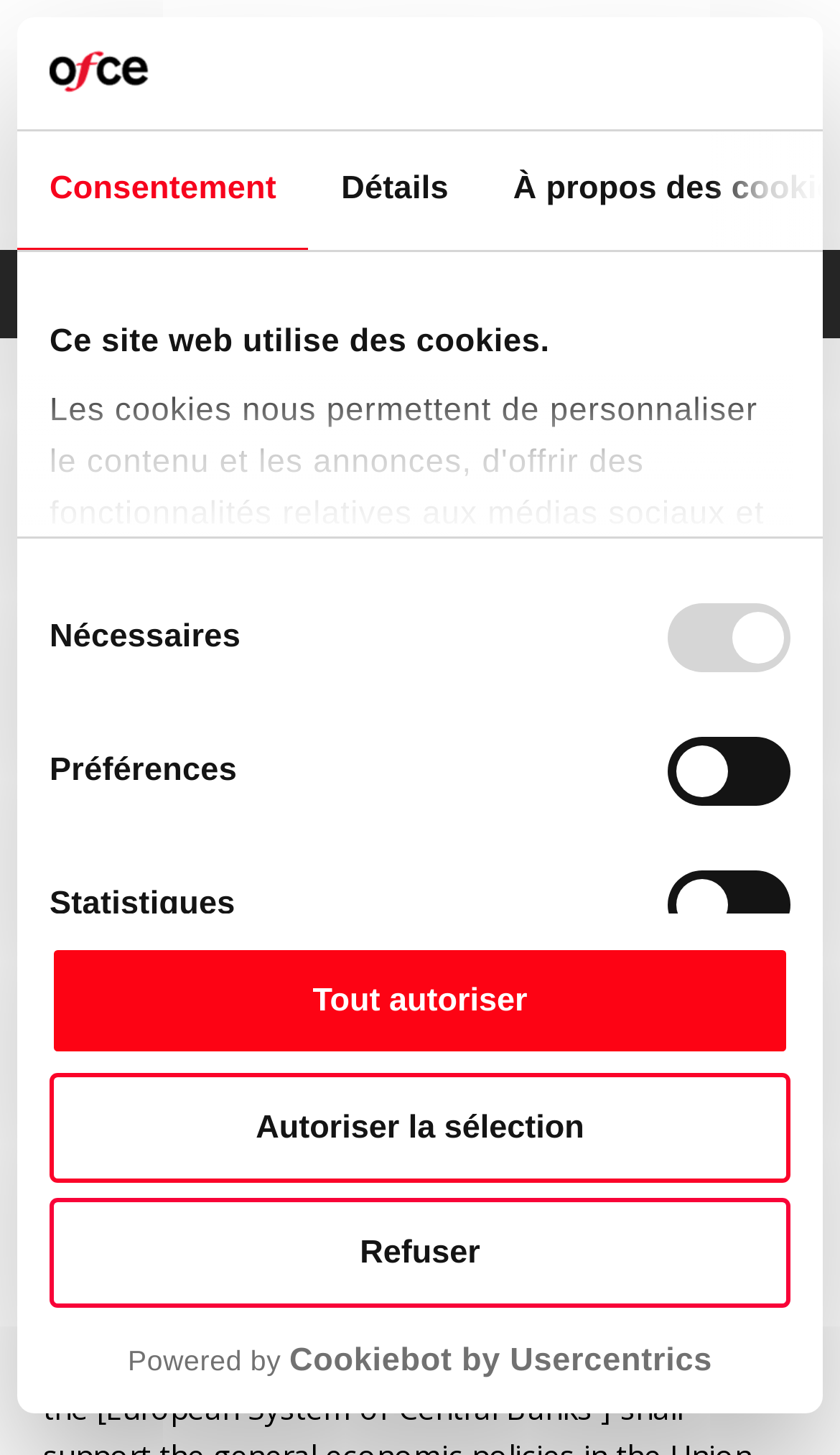Give a full account of the webpage's elements and their arrangement.

This webpage appears to be a blog article with a focus on European Union policies. At the top, there is a dialog box with a logo and a tab list with two tabs: "Consentement" and "Détails". The "Consentement" tab is selected, and it displays a message about the website using cookies, along with a detailed explanation of how the cookies are used. Below this message, there are four checkboxes labeled "Nécessaires", "Préférences", "Statistiques", and "Marketing", allowing users to customize their cookie preferences.

To the right of the dialog box, there are three buttons: "Refuser", "Autoriser la sélection", and "Tout autoriser". At the bottom of the dialog box, there is a link to "Cookiebot by Usercentrics" and a "Powered by" label.

Above the dialog box, there is a link to "le blog" with an accompanying image. To the right of this link, there is a larger heading that reads "LE BLOG". Below this heading, there is a link with a popup menu that contains the article title "And what if the ECB respected its mandate!" and a heading with the same text. The article is dated "17 March 2014" and is written by "Christophe Blot". There are also links to download the article as a PDF or print it.

The article itself is not fully described in the accessibility tree, but the provided meta description suggests that it discusses Article 127 of the Treaty on the Functioning of the European Union (TFEU).